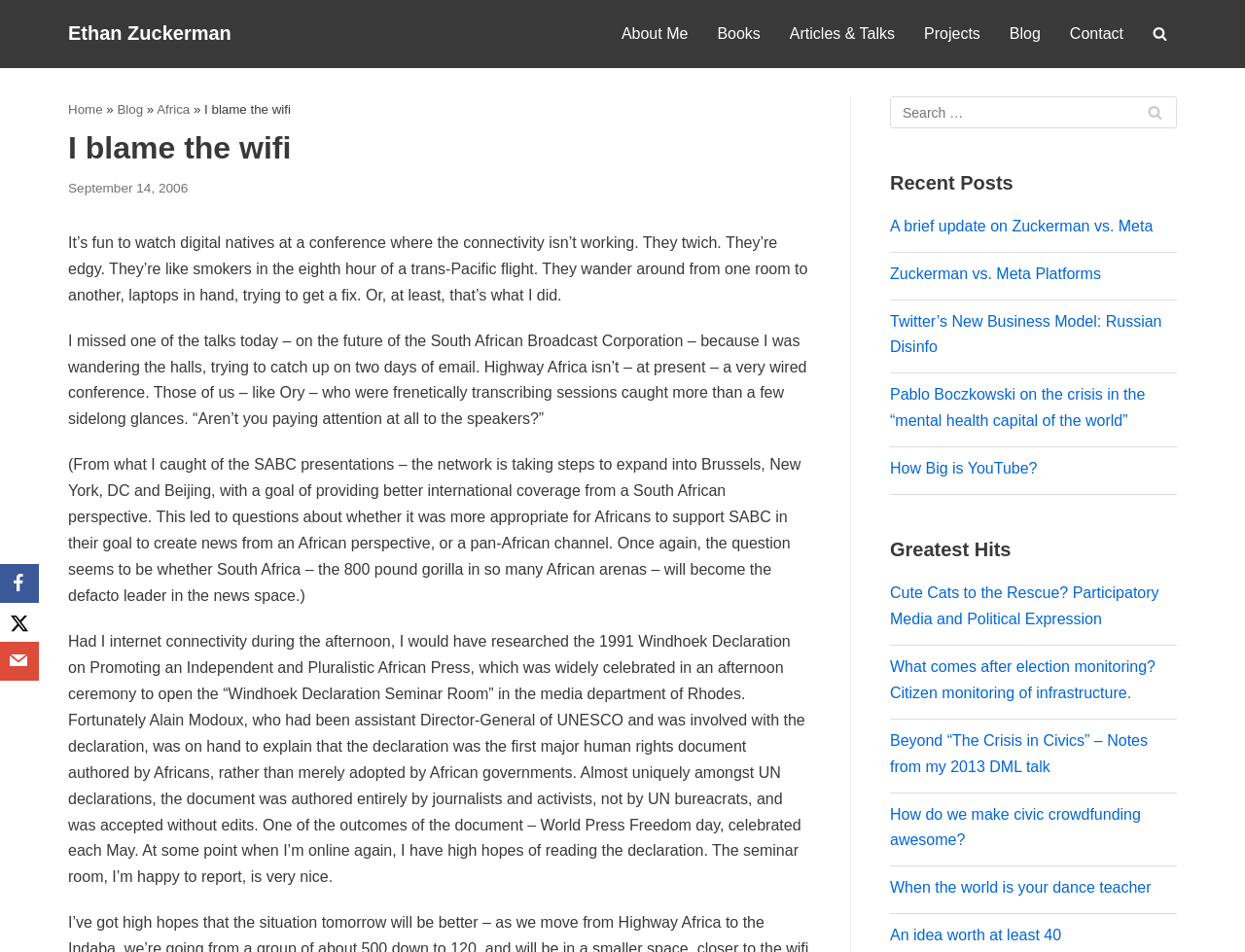Please specify the bounding box coordinates of the clickable region necessary for completing the following instruction: "Click the 'About Me' link". The coordinates must consist of four float numbers between 0 and 1, i.e., [left, top, right, bottom].

[0.499, 0.023, 0.553, 0.049]